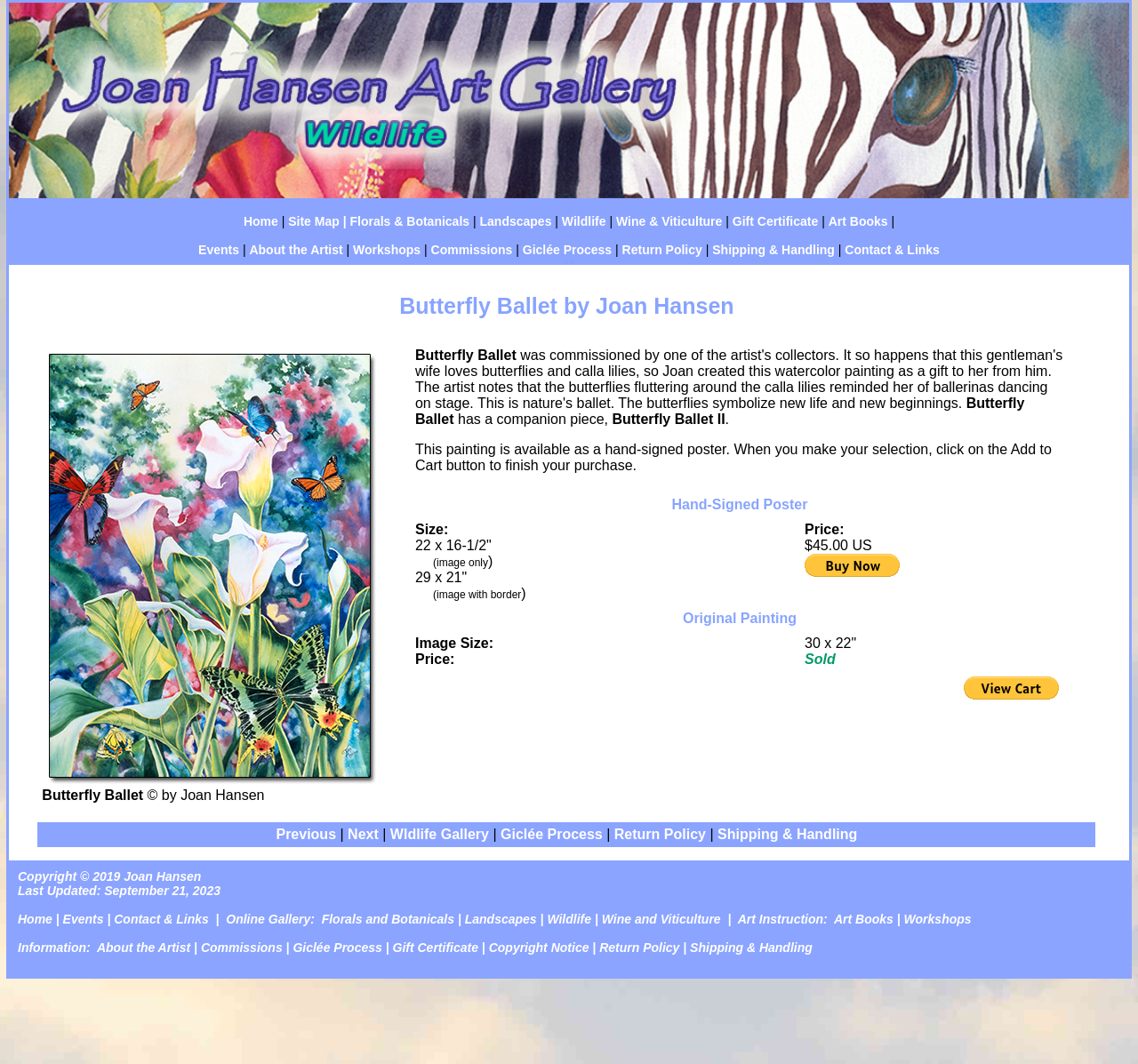Please locate the UI element described by "Addiction & Cravings" and provide its bounding box coordinates.

None